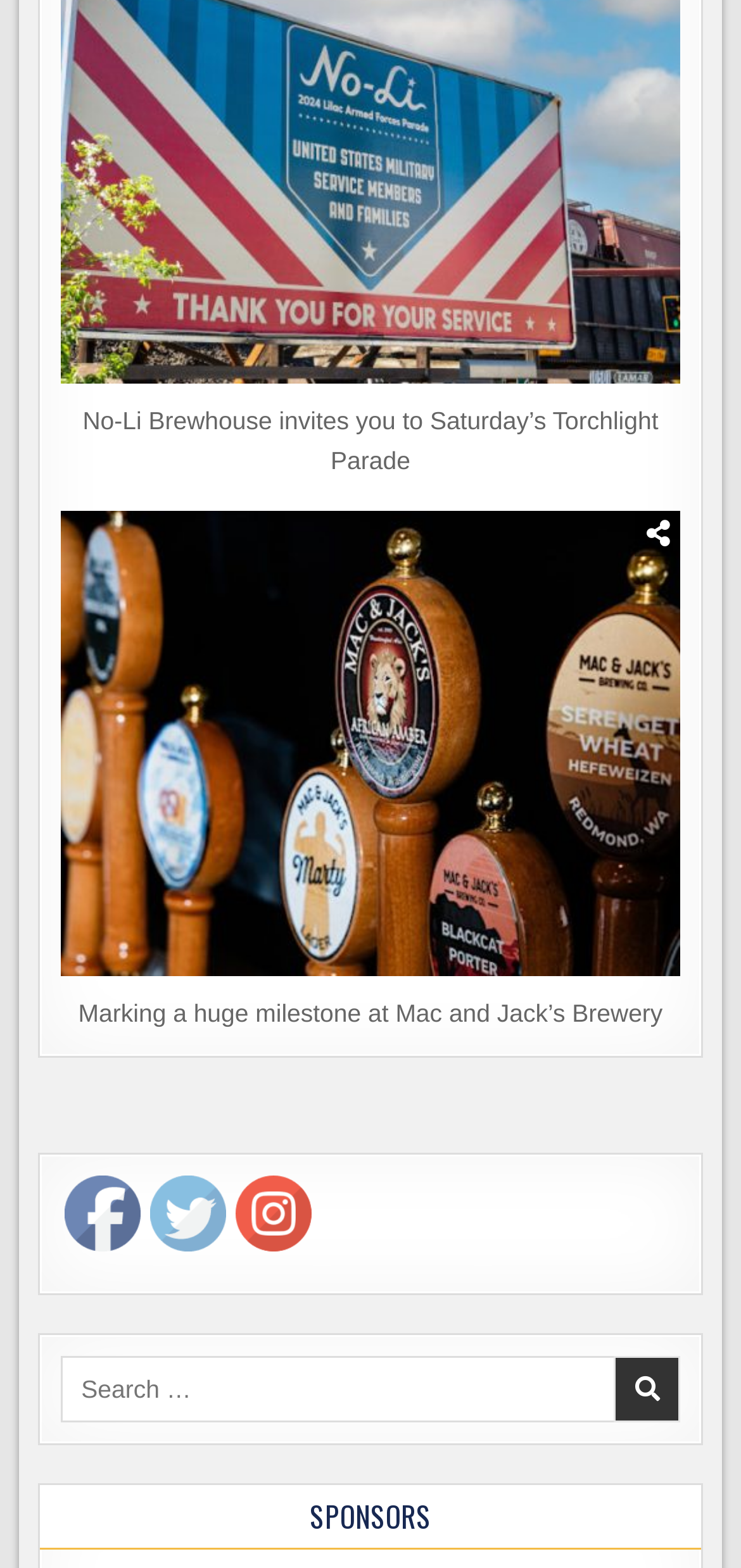Please indicate the bounding box coordinates of the element's region to be clicked to achieve the instruction: "View the sponsors". Provide the coordinates as four float numbers between 0 and 1, i.e., [left, top, right, bottom].

[0.053, 0.948, 0.947, 0.988]